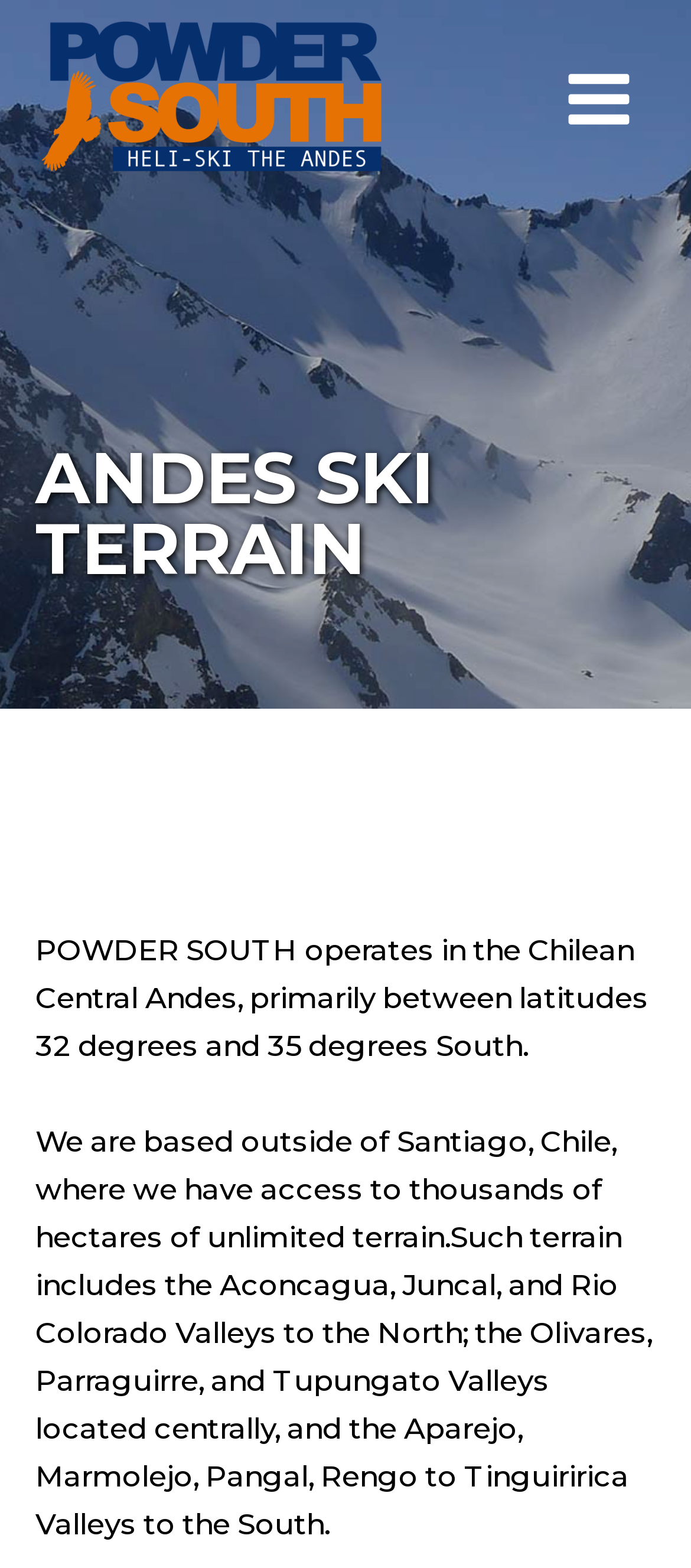What is the purpose of the MAIN MENU button?
Using the details from the image, give an elaborate explanation to answer the question.

The button element with the text 'MAIN MENU' and the property 'expanded: False' suggests that the button is used to expand the menu, which is currently not expanded.